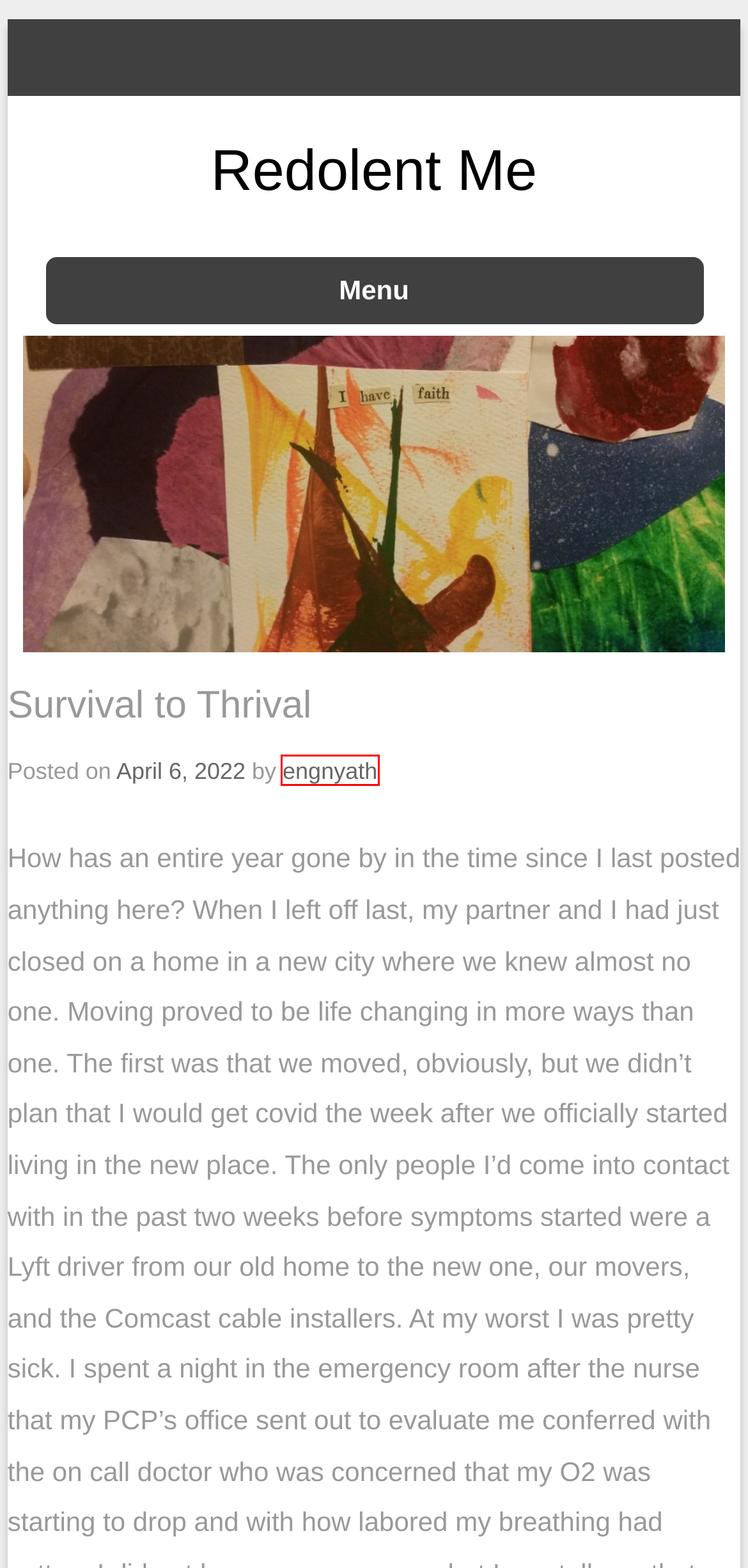Review the webpage screenshot provided, noting the red bounding box around a UI element. Choose the description that best matches the new webpage after clicking the element within the bounding box. The following are the options:
A. December | 2018 |
B. February | 2020 |
C. Almost Around the Sun Again |
D. Can’t think of a title so this is all you get… |
E. May | 2015 |
F. January | 2015 |
G. engnyath |
H. September | 2014 |

G